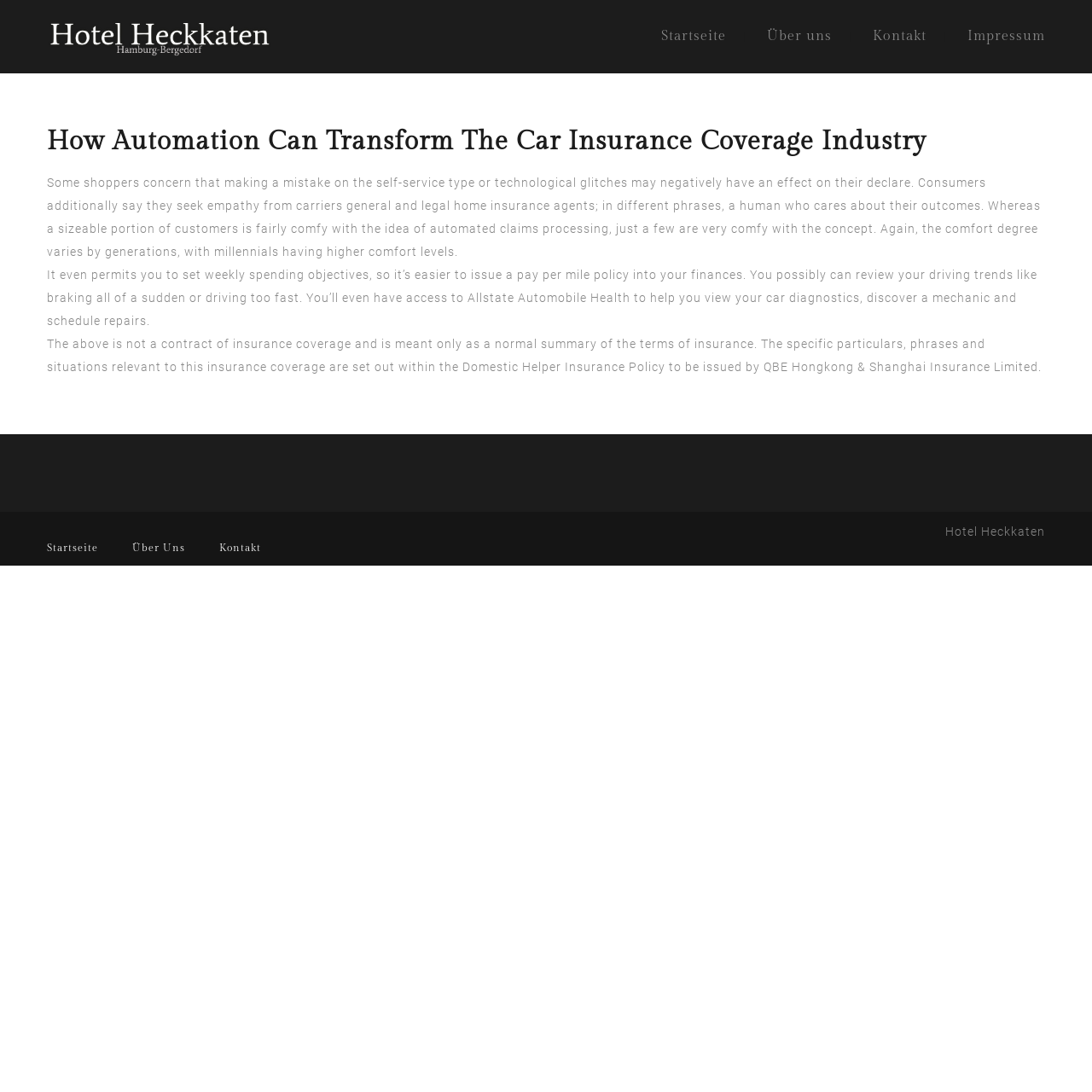Please identify the bounding box coordinates of the area that needs to be clicked to fulfill the following instruction: "Click on Impressum."

[0.886, 0.026, 0.957, 0.041]